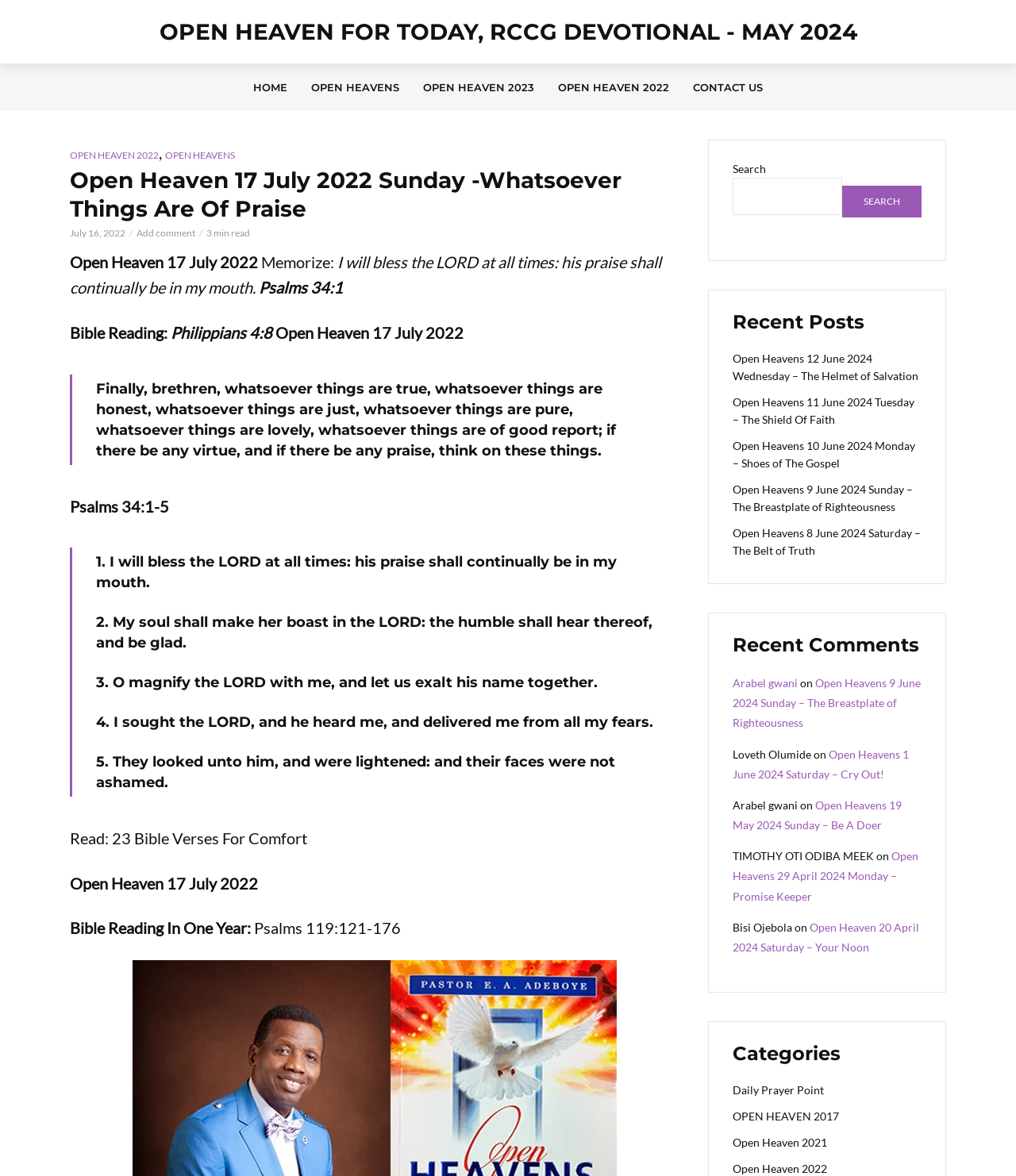Please determine the bounding box of the UI element that matches this description: Search. The coordinates should be given as (top-left x, top-left y, bottom-right x, bottom-right y), with all values between 0 and 1.

[0.829, 0.158, 0.907, 0.185]